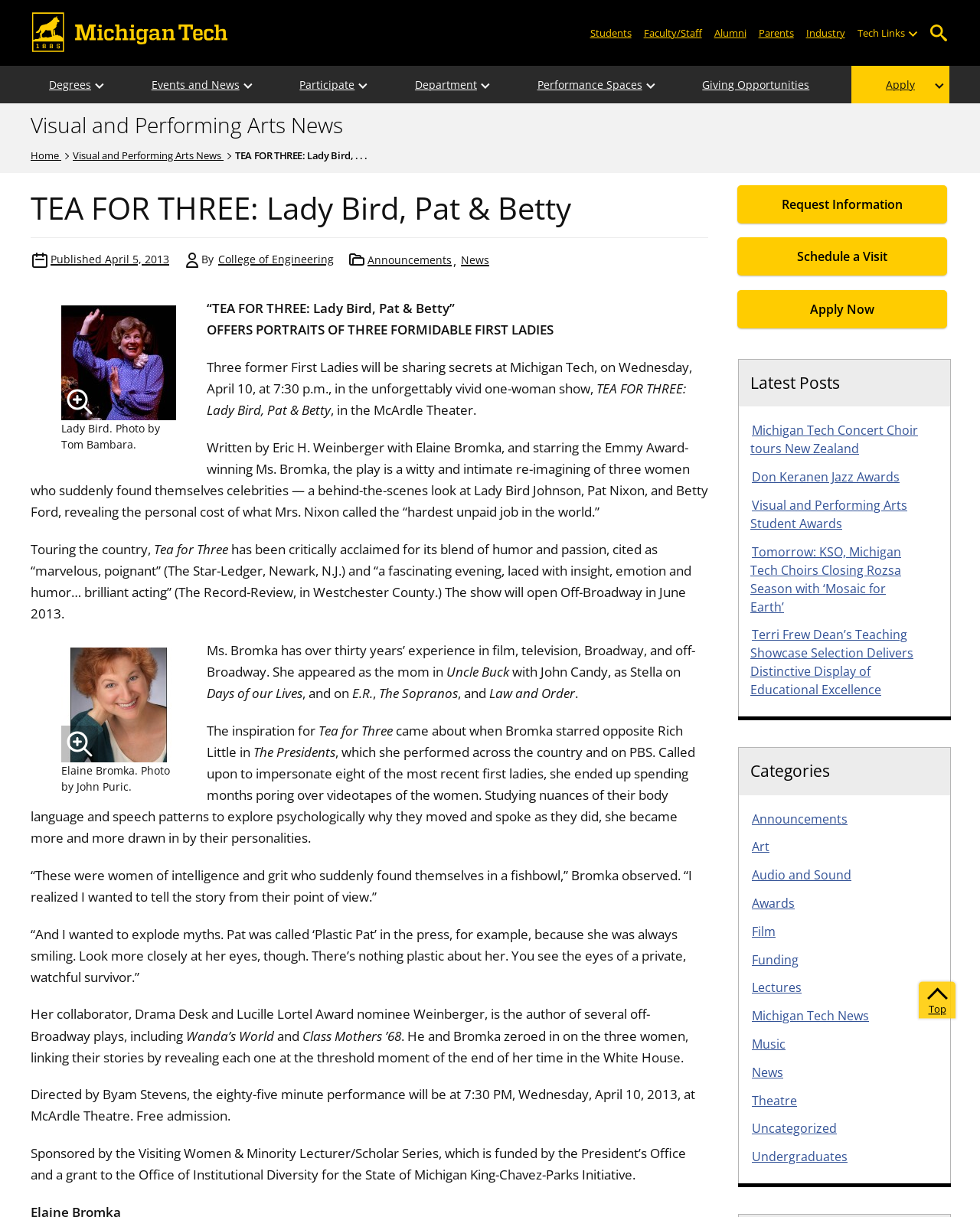Articulate a detailed summary of the webpage's content and design.

This webpage is about an event called "TEA FOR THREE: Lady Bird, Pat & Betty" which features portraits of three former First Ladies. The page is divided into several sections. At the top, there is a Michigan Tech logo on the left and a navigation menu on the right with links to various pages such as "Degrees", "Events and News", and "Giving Opportunities". Below this, there is a breadcrumb navigation menu showing the current page's location within the website.

The main content of the page is an article about the event, which is a one-woman show featuring Emmy Award-winning actress Elaine Bromka. The show is about the personal stories of Lady Bird Johnson, Pat Nixon, and Betty Ford, and how they coped with the challenges of being First Ladies. The article includes several paragraphs of text describing the show, as well as two images: one of Lady Bird Johnson and one of Elaine Bromka.

The article is divided into several sections, with headings and subheadings. There are also links to other pages, such as the event's categories and a request for information. At the bottom of the page, there is a link to the Visiting Women & Minority Lecturer/Scholar Series, which is sponsoring the event.

On the right side of the page, there is a list of links to various audiences, such as students, faculty, and alumni. There is also a search button and a link to the Michigan Tech logo.